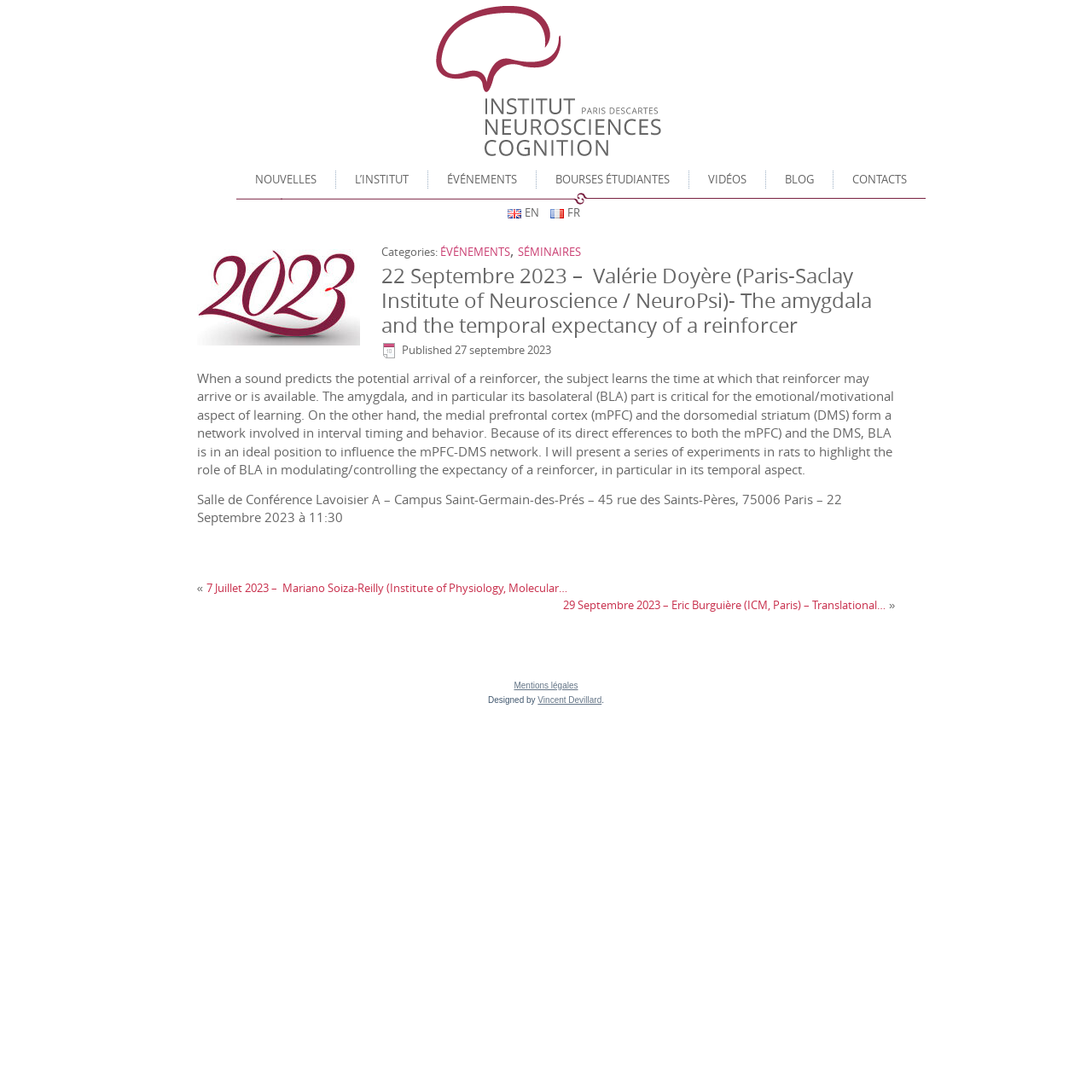Given the content of the image, can you provide a detailed answer to the question?
How many upcoming events are listed?

I counted the number of upcoming events listed in the article section, which are the current event, '7 Juillet 2023 – Mariano Soiza-Reilly', and '29 Septembre 2023 – Eric Burguière (ICM, Paris) – Translational…'.